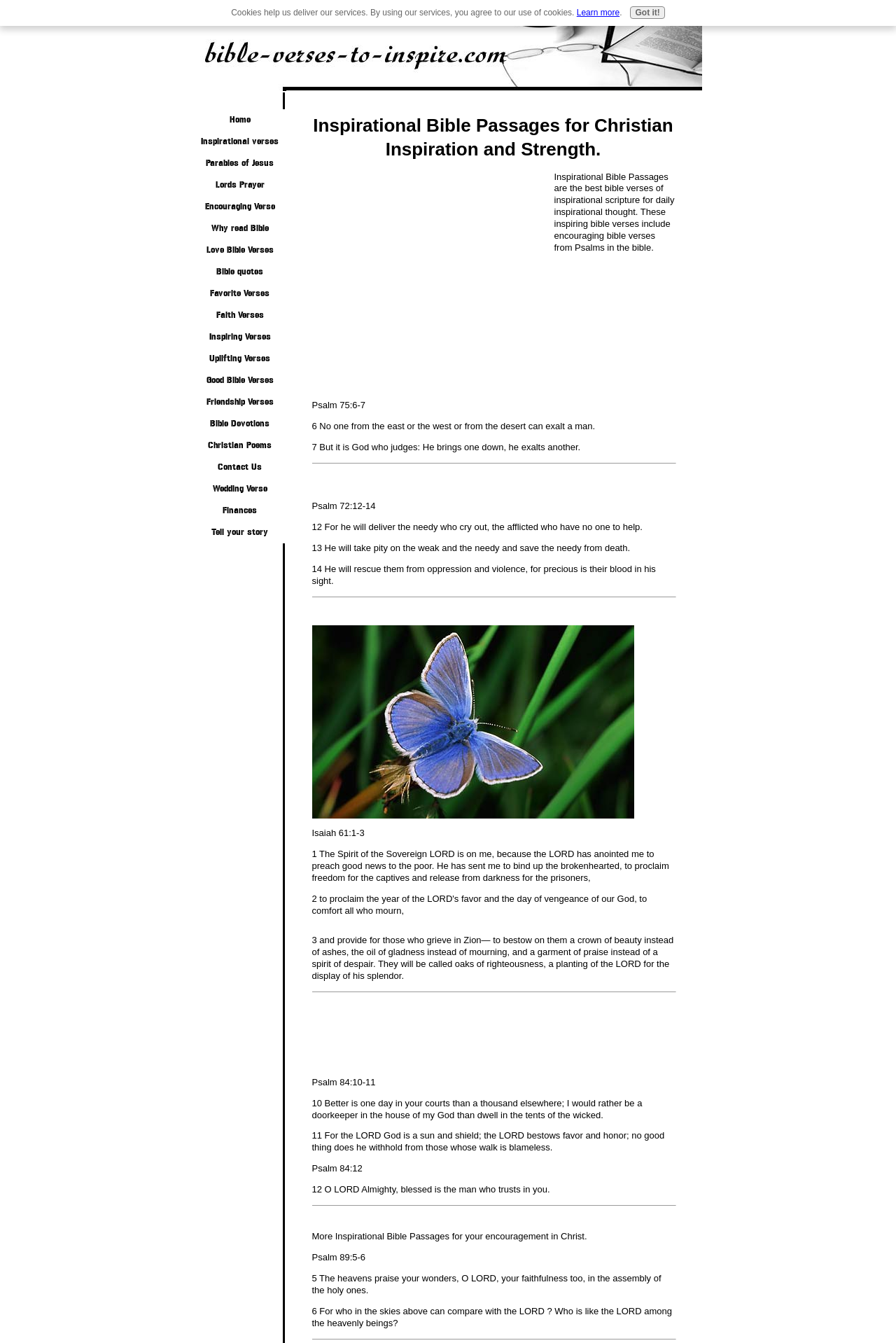What is the purpose of the website according to the introductory text?
Based on the image content, provide your answer in one word or a short phrase.

Daily inspirational thought